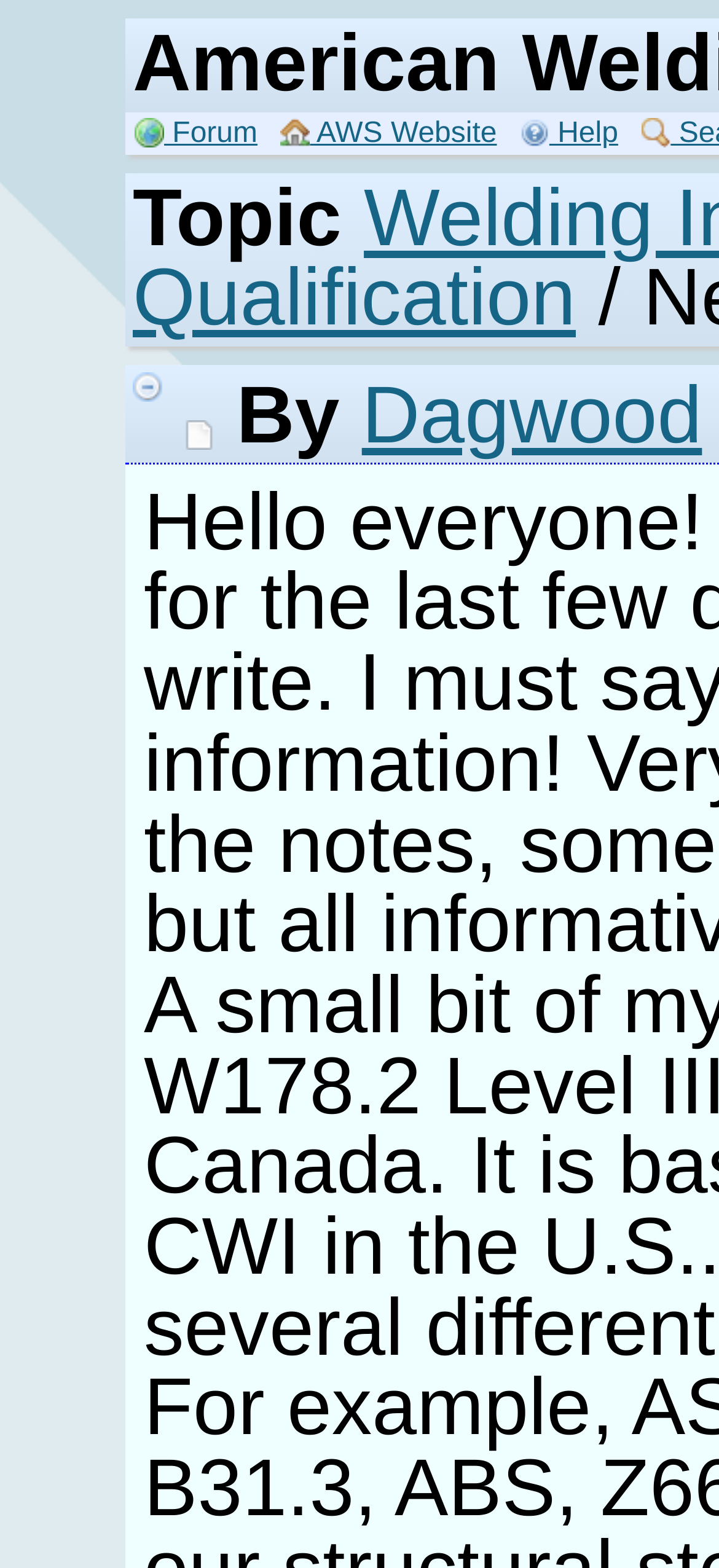Who started the topic?
Carefully examine the image and provide a detailed answer to the question.

I found the 'By' static text, which is next to the 'Dagwood' link, so I inferred that Dagwood is the one who started the topic.